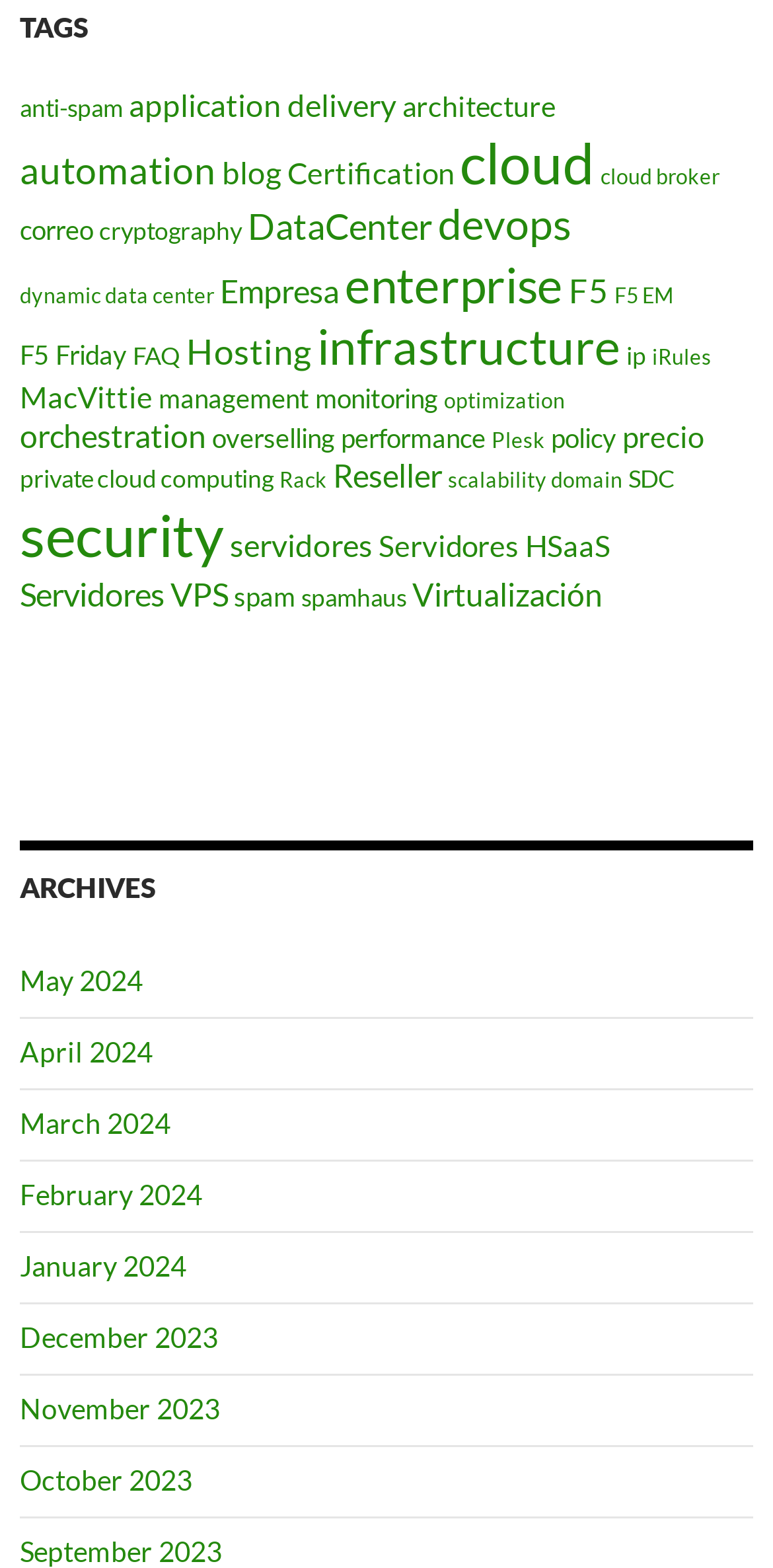Can you determine the bounding box coordinates of the area that needs to be clicked to fulfill the following instruction: "click on the 'cloud' tag"?

[0.595, 0.082, 0.769, 0.125]